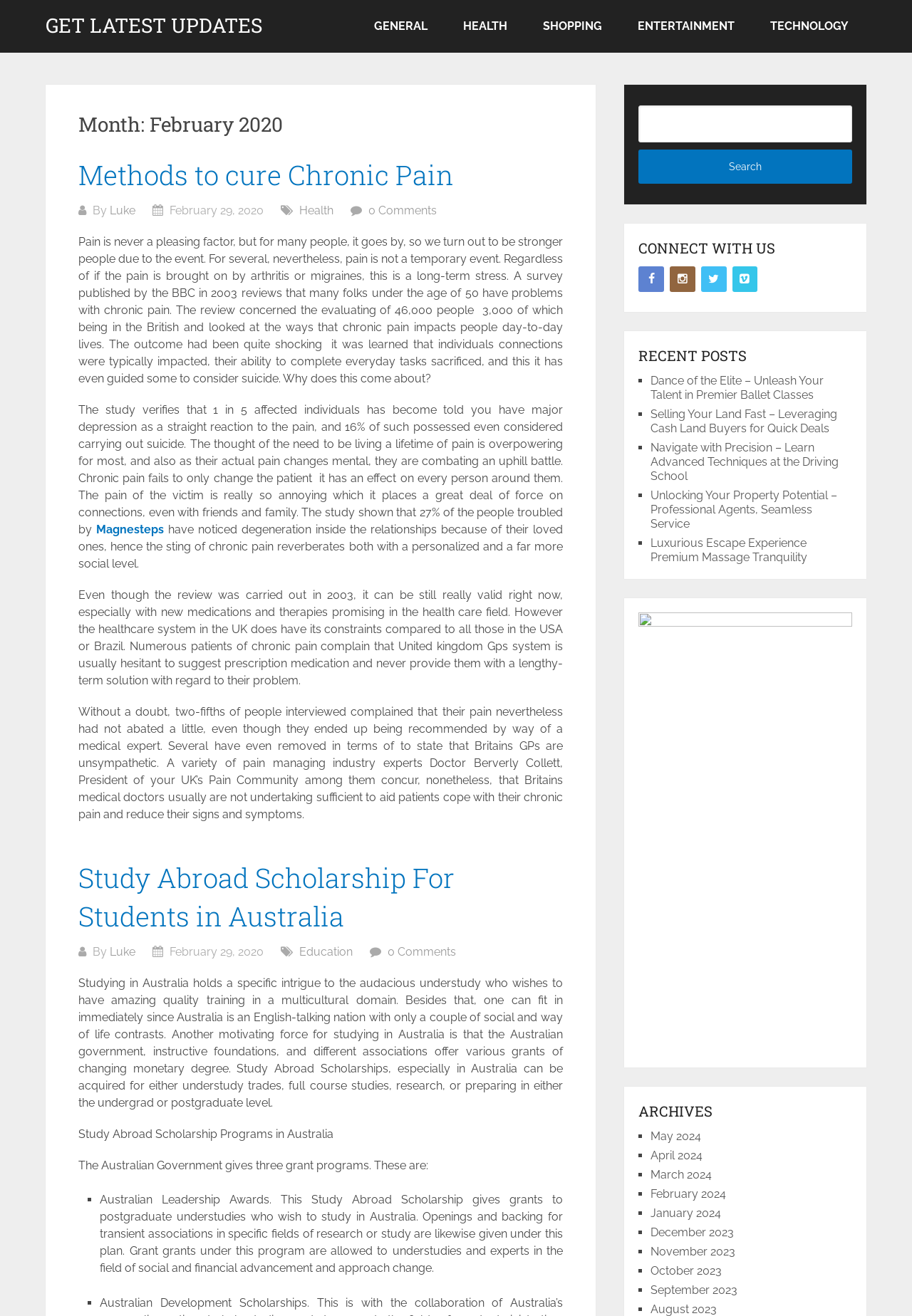Please provide the bounding box coordinates for the element that needs to be clicked to perform the following instruction: "Read the article about Methods to cure Chronic Pain". The coordinates should be given as four float numbers between 0 and 1, i.e., [left, top, right, bottom].

[0.086, 0.119, 0.617, 0.147]